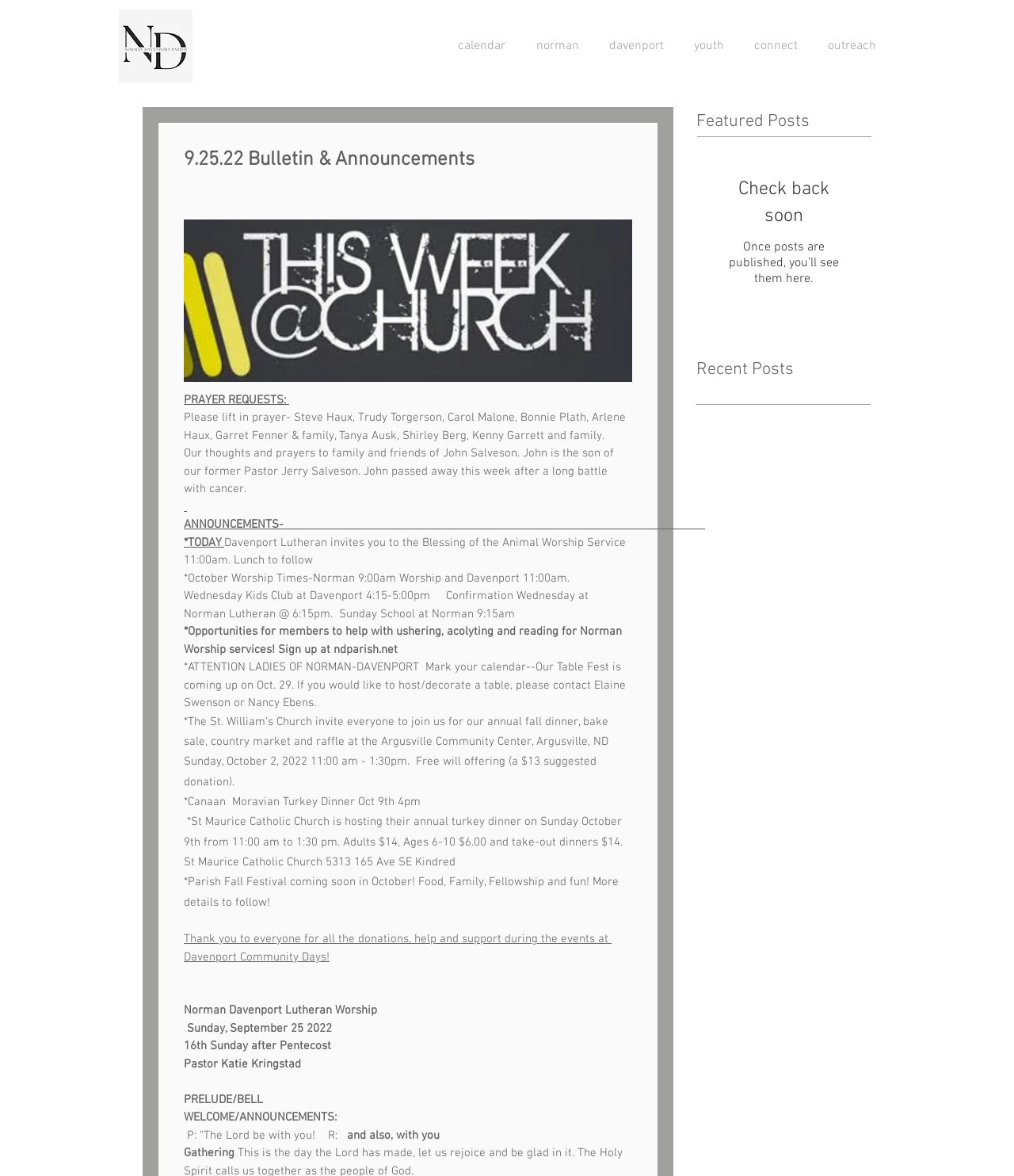What is the name of the pastor mentioned on the webpage?
Identify the answer in the screenshot and reply with a single word or phrase.

Katie Kringstad